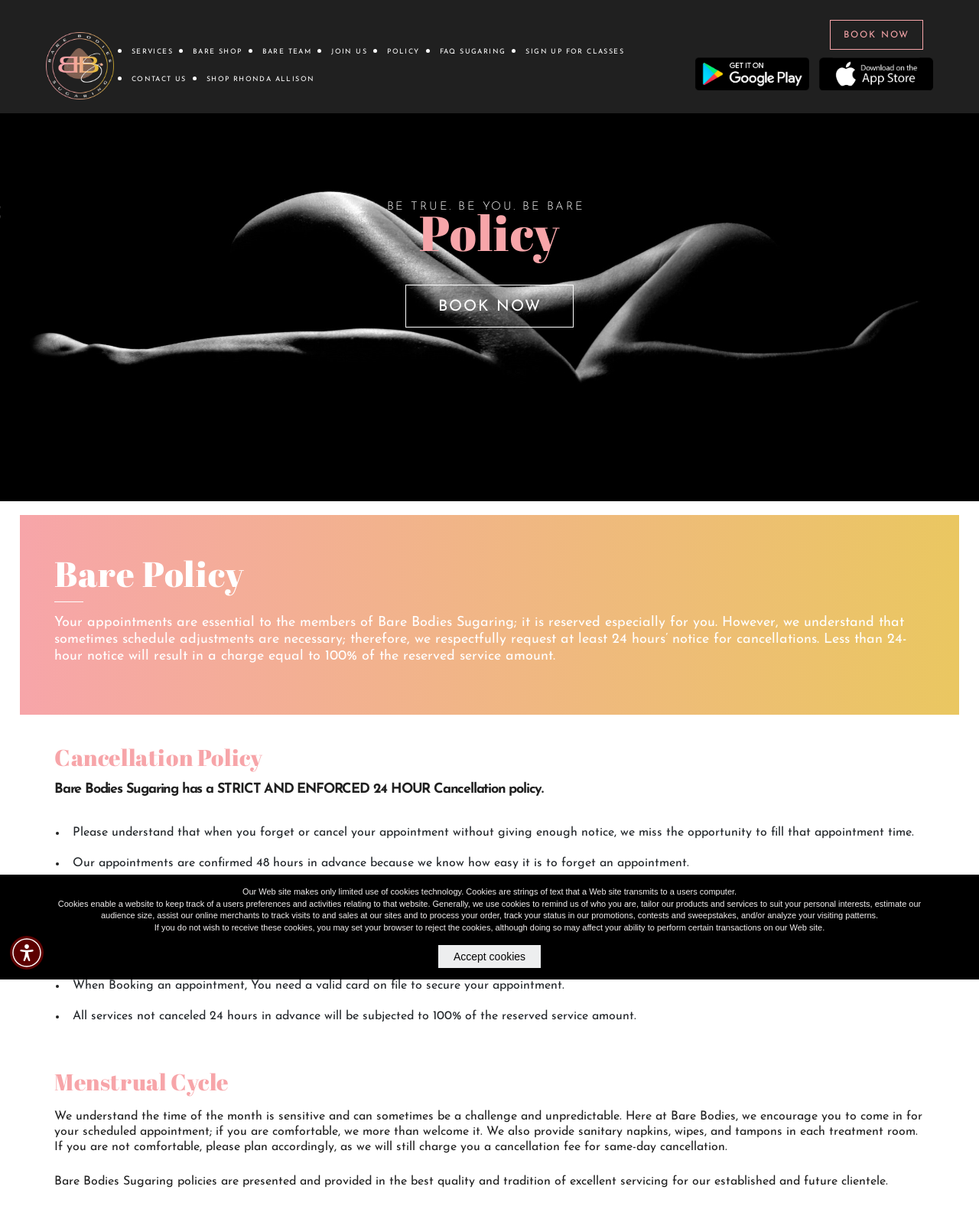Ascertain the bounding box coordinates for the UI element detailed here: "Assessment Technologies Institute". The coordinates should be provided as [left, top, right, bottom] with each value being a float between 0 and 1.

None